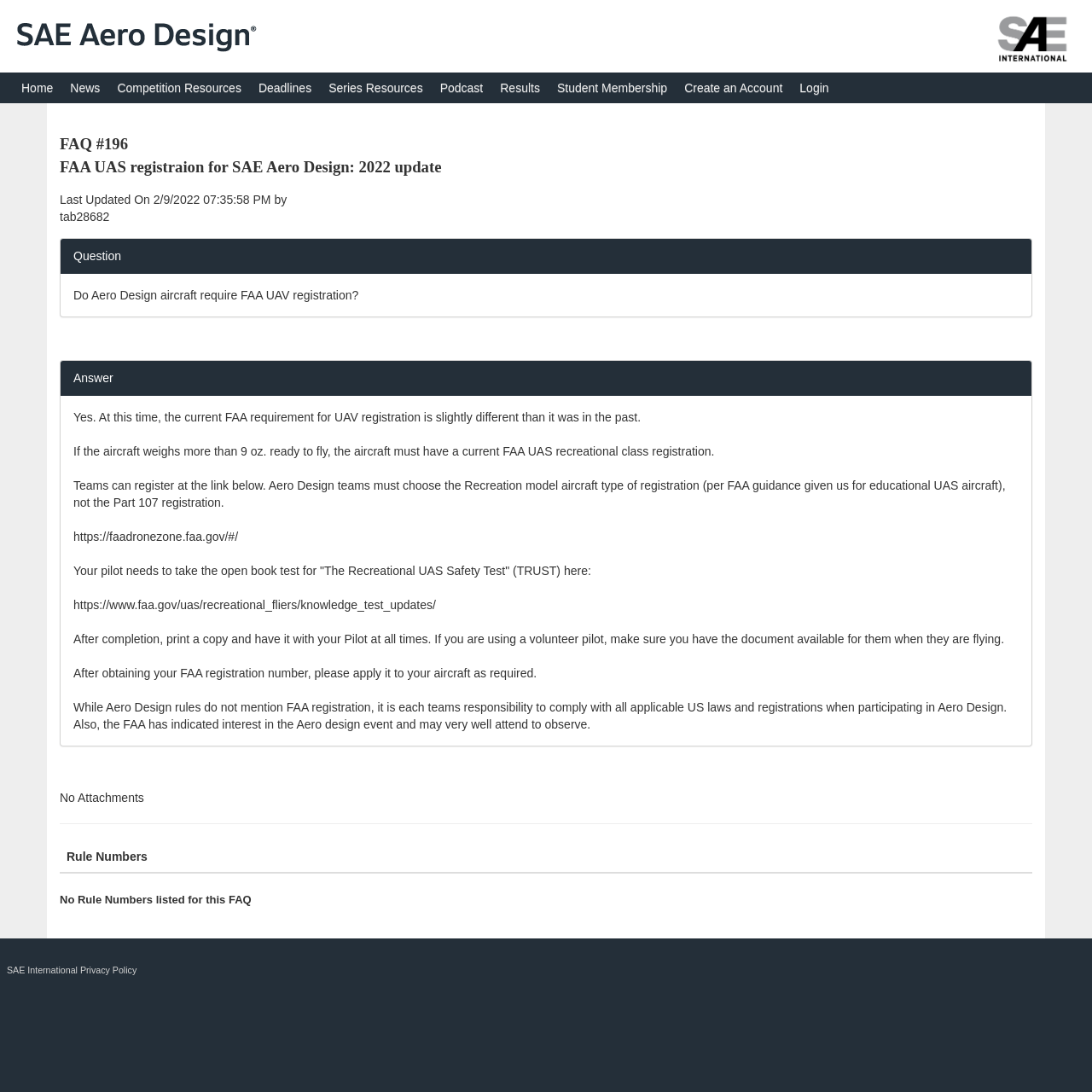Give a detailed account of the webpage.

The webpage is about SAE Aero Design, a competition or event related to aircraft design. At the top left, there is a logo image, and next to it, a link with no text. On the top right, there is another image and a link with no text. 

Below these elements, there is a navigation menu with 10 links: Home, News, Competition Resources, Deadlines, Series Resources, Podcast, Results, Student Membership, Create an Account, and Login. These links are aligned horizontally and take up most of the width of the page.

The main content of the page is a FAQ section, which starts with a title "FAQ #196" and a question "Do Aero Design aircraft require FAA UAV registration?" The answer to this question is provided in several paragraphs of text, which explain the current FAA requirement for UAV registration and provide guidance on how to register and comply with the regulations. The text includes two links to external websites, one for FAA UAS recreational class registration and another for the Recreational UAS Safety Test.

Below the FAQ section, there is a separator line, followed by a table with a single row and a column header "Rule Numbers". However, there are no rule numbers listed for this FAQ. 

At the bottom of the page, there is a link to the SAE International Privacy Policy.